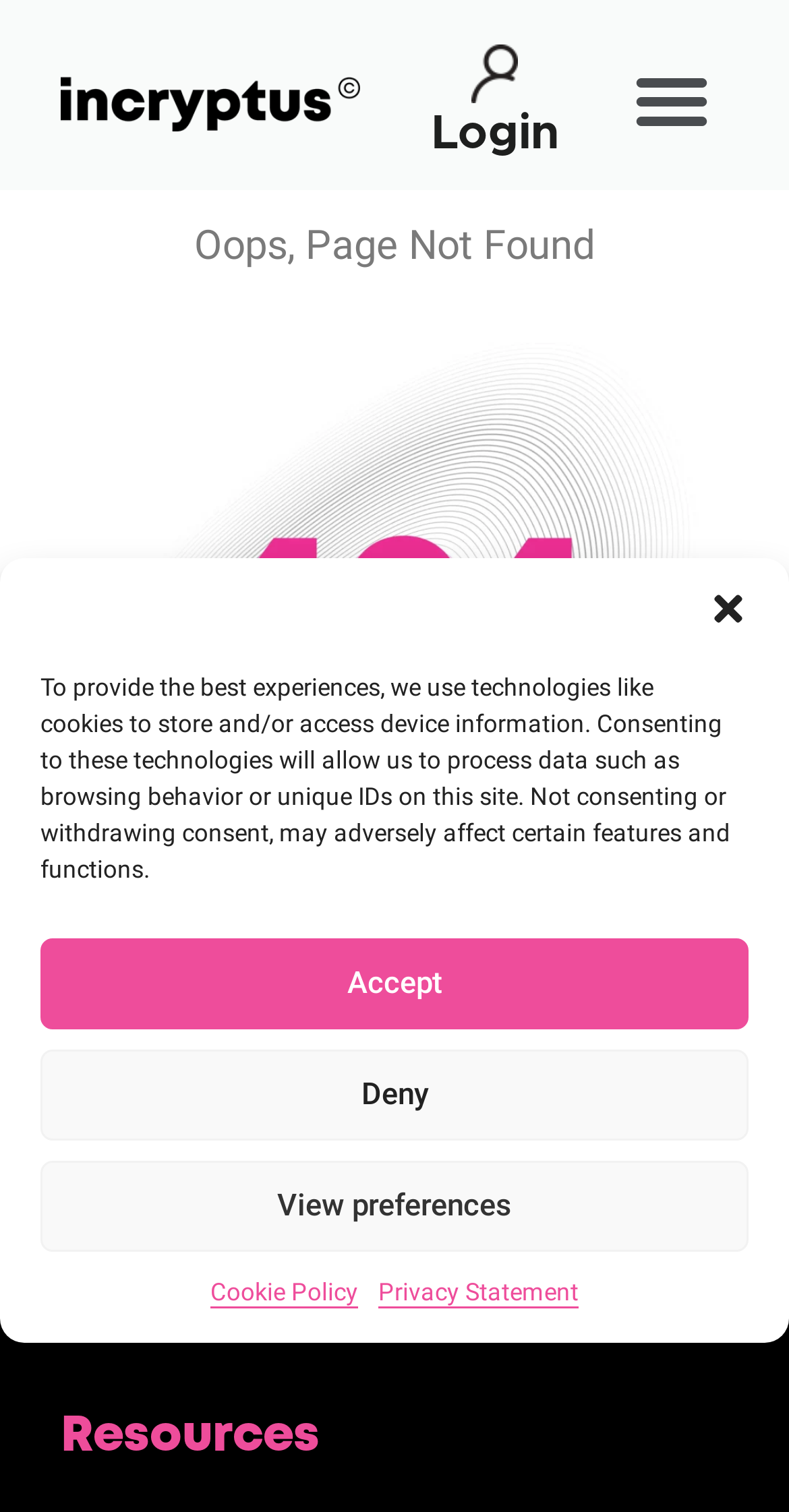Predict the bounding box coordinates for the UI element described as: "Cookie Policy". The coordinates should be four float numbers between 0 and 1, presented as [left, top, right, bottom].

[0.267, 0.841, 0.454, 0.868]